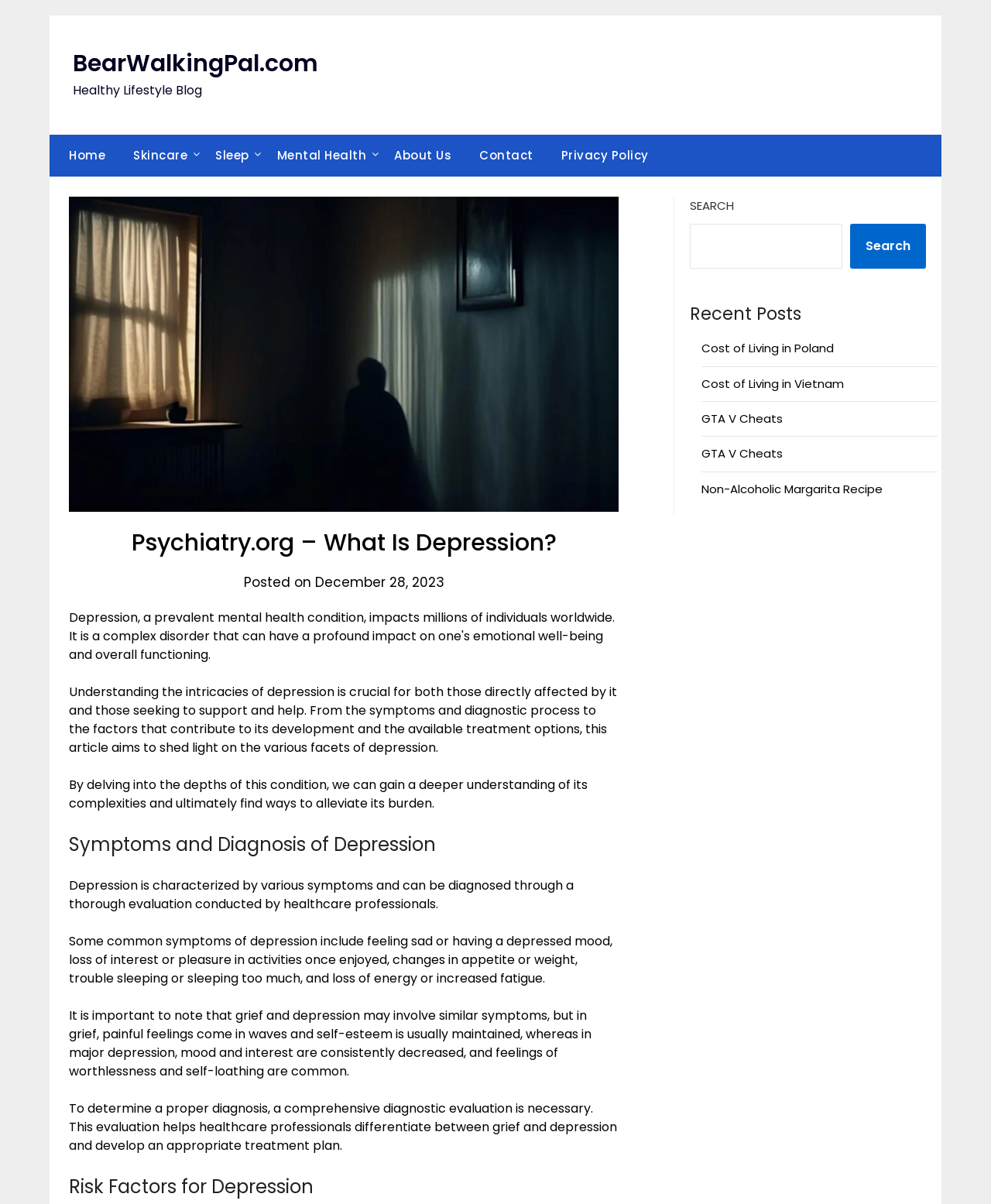Please provide a comprehensive answer to the question based on the screenshot: What is the section below the search bar?

The section below the search bar is labeled 'Recent Posts' and contains links to various articles, such as 'Cost of Living in Poland', 'Cost of Living in Vietnam', and 'GTA V Cheats'.